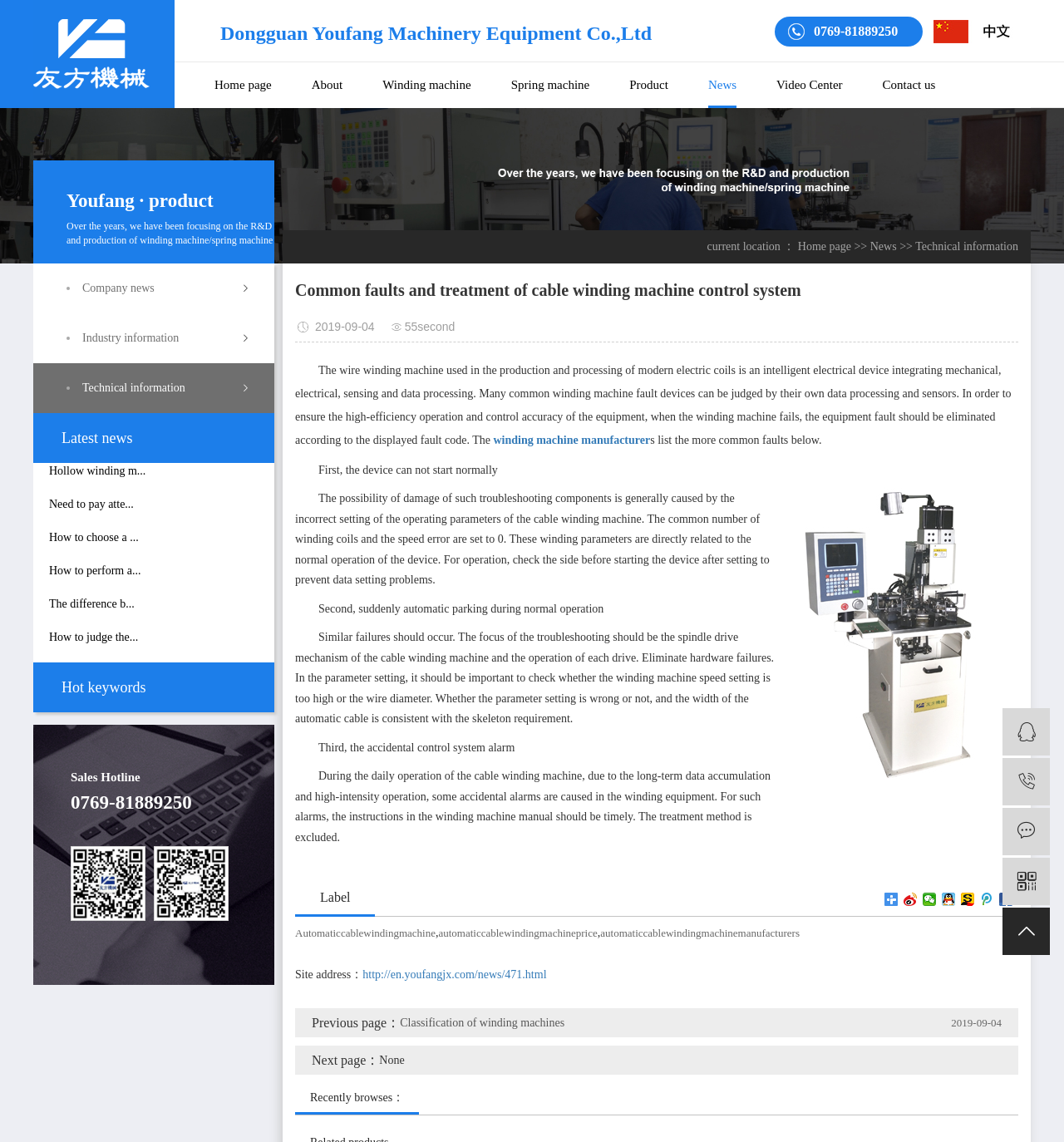Locate the bounding box coordinates of the element's region that should be clicked to carry out the following instruction: "play the video". The coordinates need to be four float numbers between 0 and 1, i.e., [left, top, right, bottom].

None